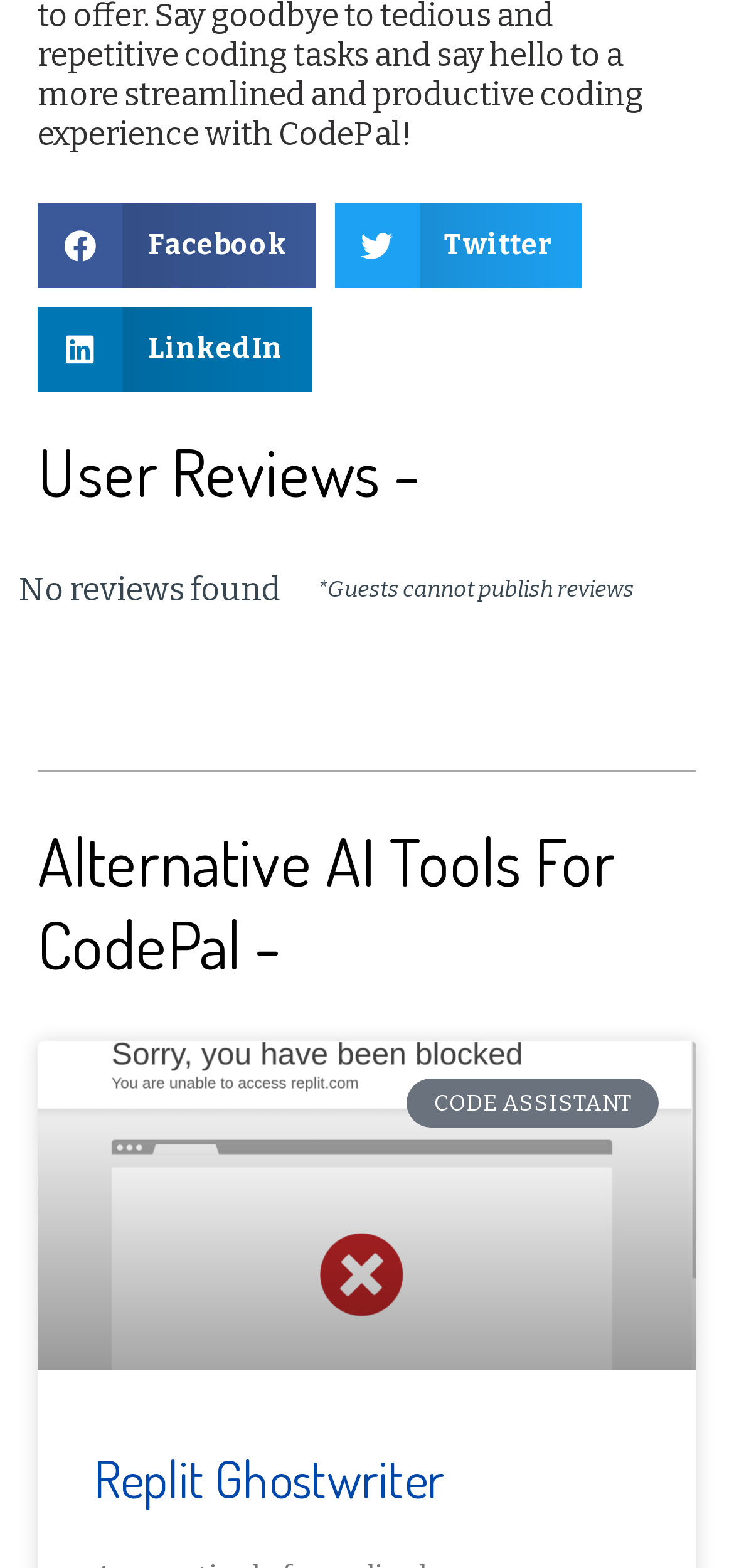Find the bounding box coordinates for the element described here: "Twitter".

[0.455, 0.129, 0.792, 0.183]